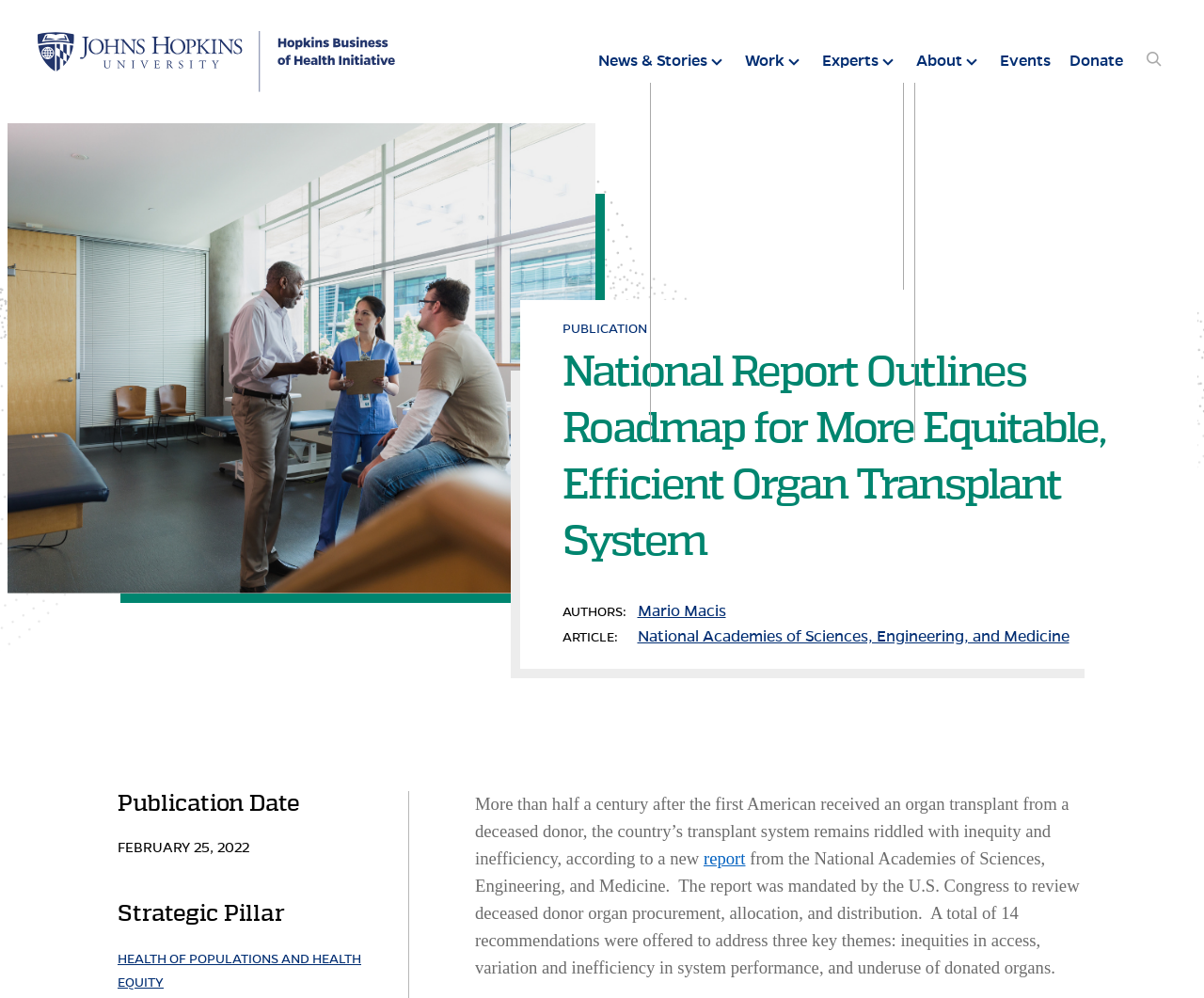Pinpoint the bounding box coordinates of the area that should be clicked to complete the following instruction: "Check the publication date". The coordinates must be given as four float numbers between 0 and 1, i.e., [left, top, right, bottom].

[0.098, 0.792, 0.327, 0.819]